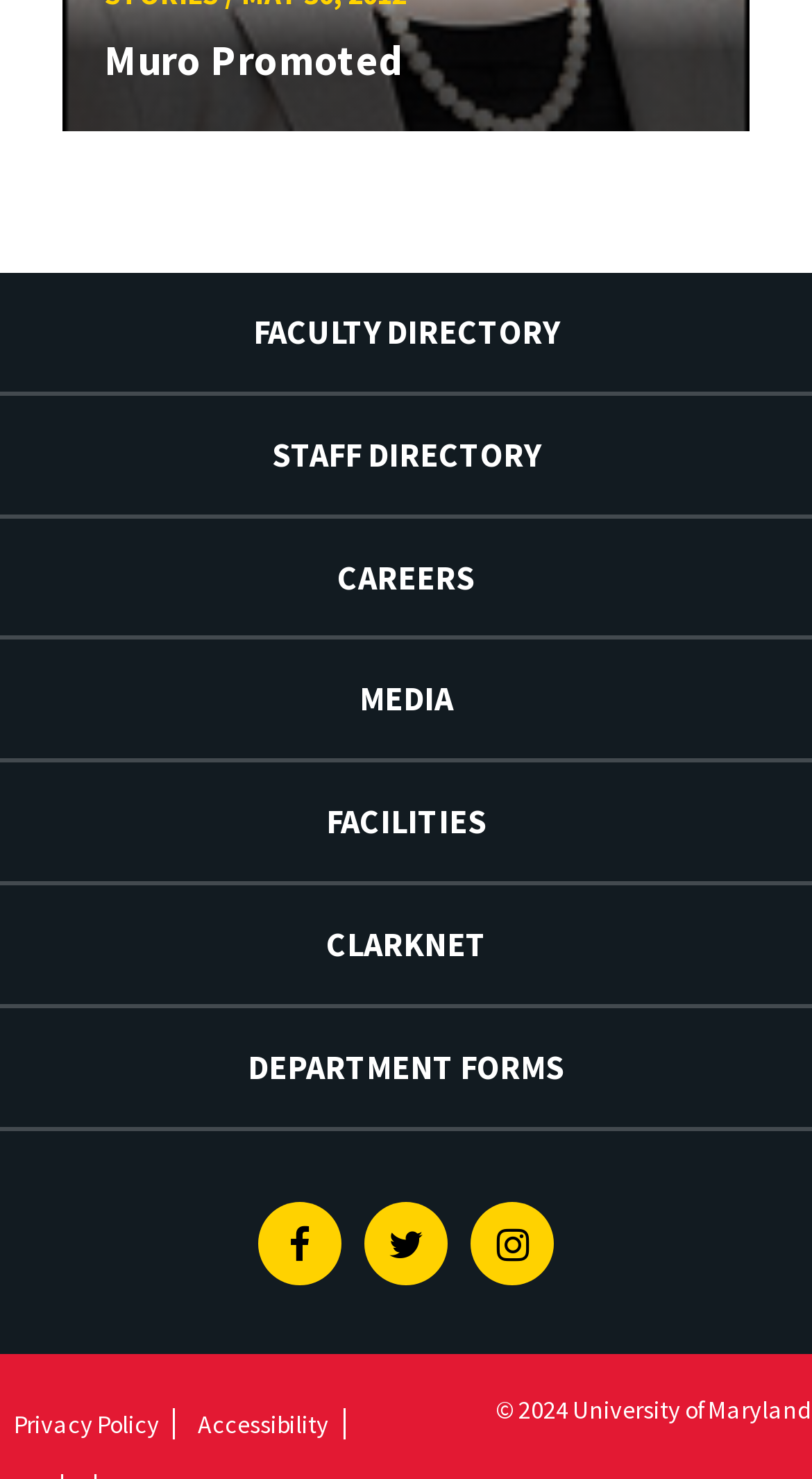Identify the bounding box coordinates of the clickable section necessary to follow the following instruction: "Go to faculty directory". The coordinates should be presented as four float numbers from 0 to 1, i.e., [left, top, right, bottom].

[0.0, 0.184, 1.0, 0.264]